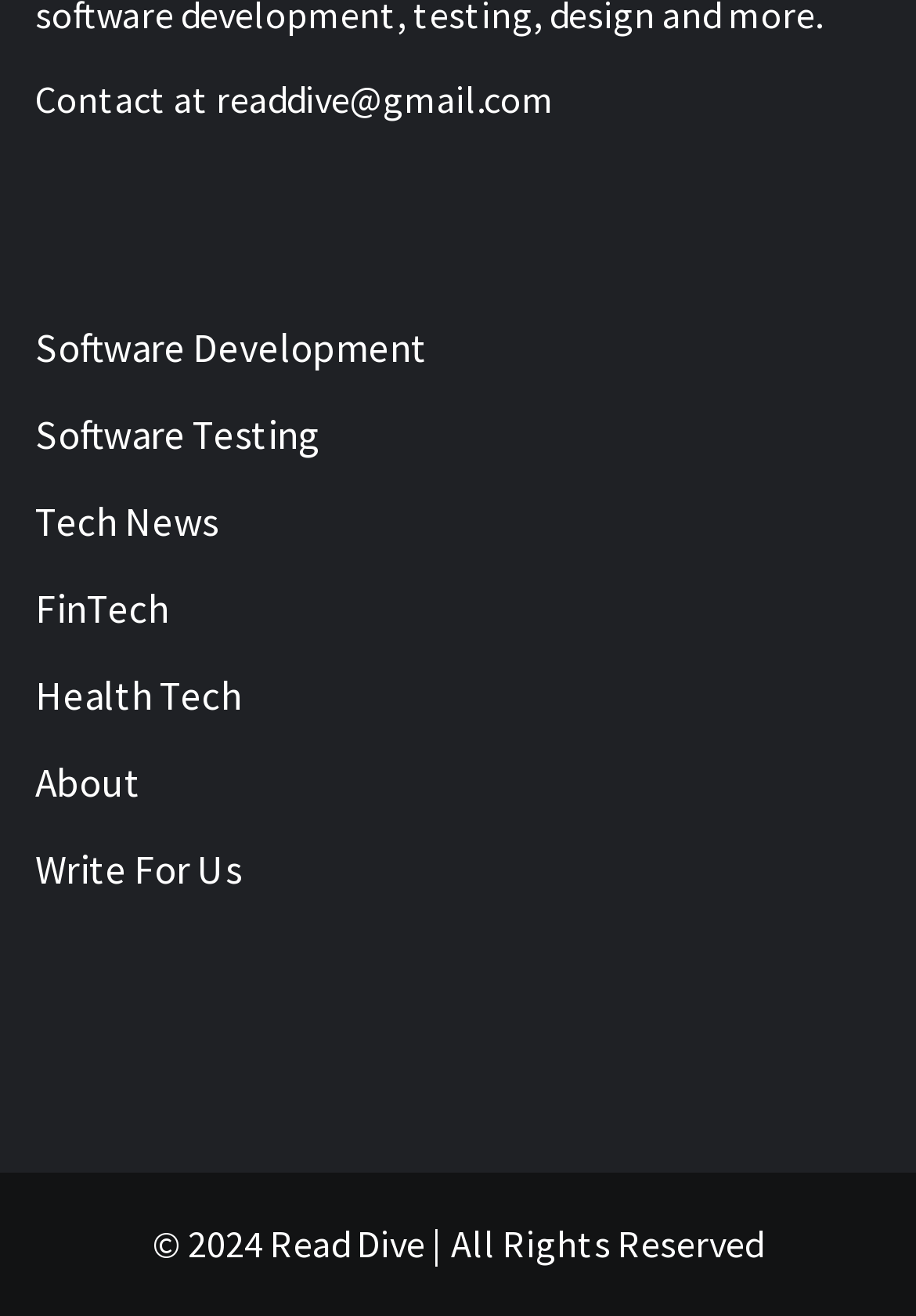Based on the element description, predict the bounding box coordinates (top-left x, top-left y, bottom-right x, bottom-right y) for the UI element in the screenshot: Software Development

[0.172, 0.795, 0.259, 0.856]